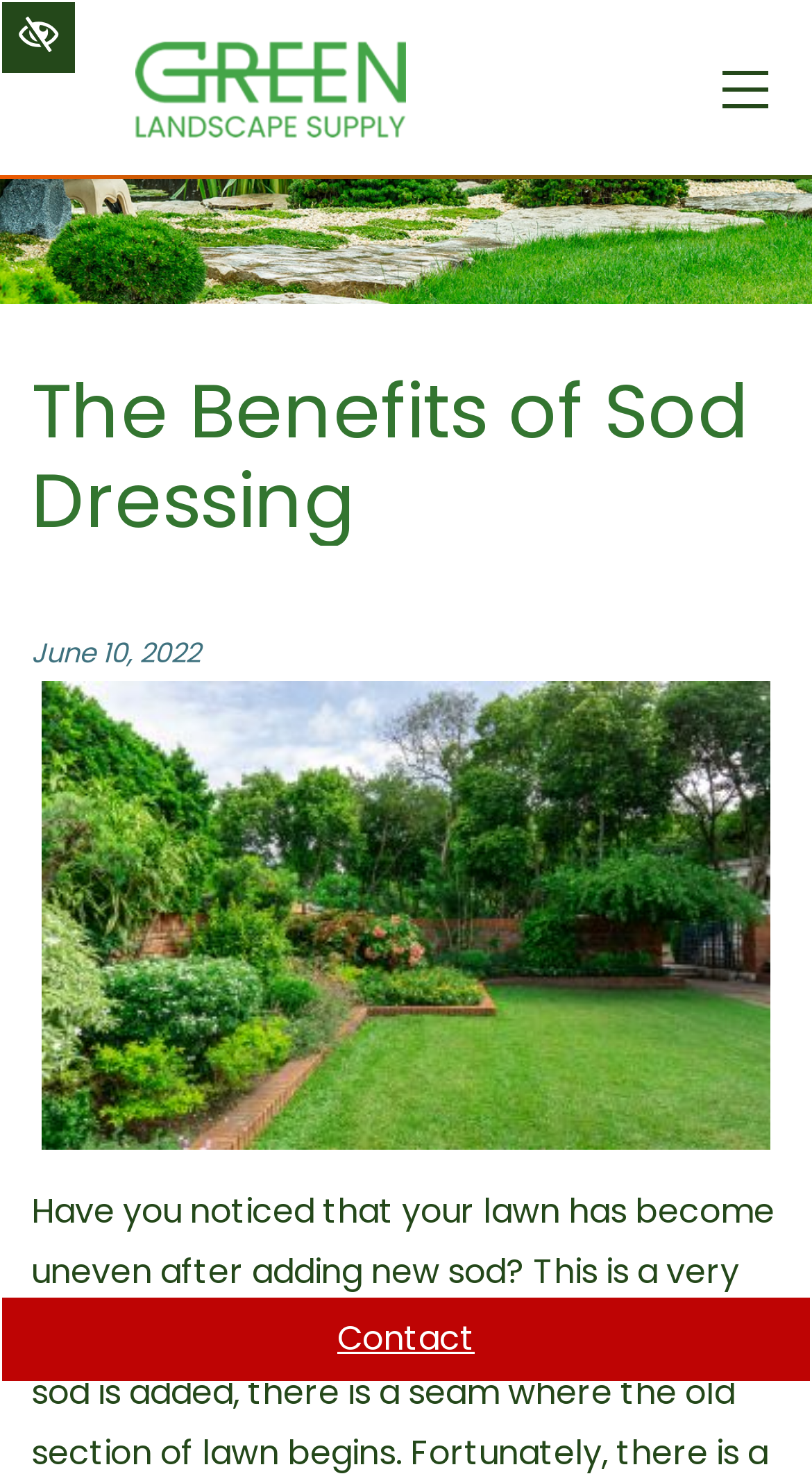Identify the bounding box of the UI element that matches this description: "alt="logo Green Landscape Supply ,"".

[0.141, 0.014, 0.526, 0.106]